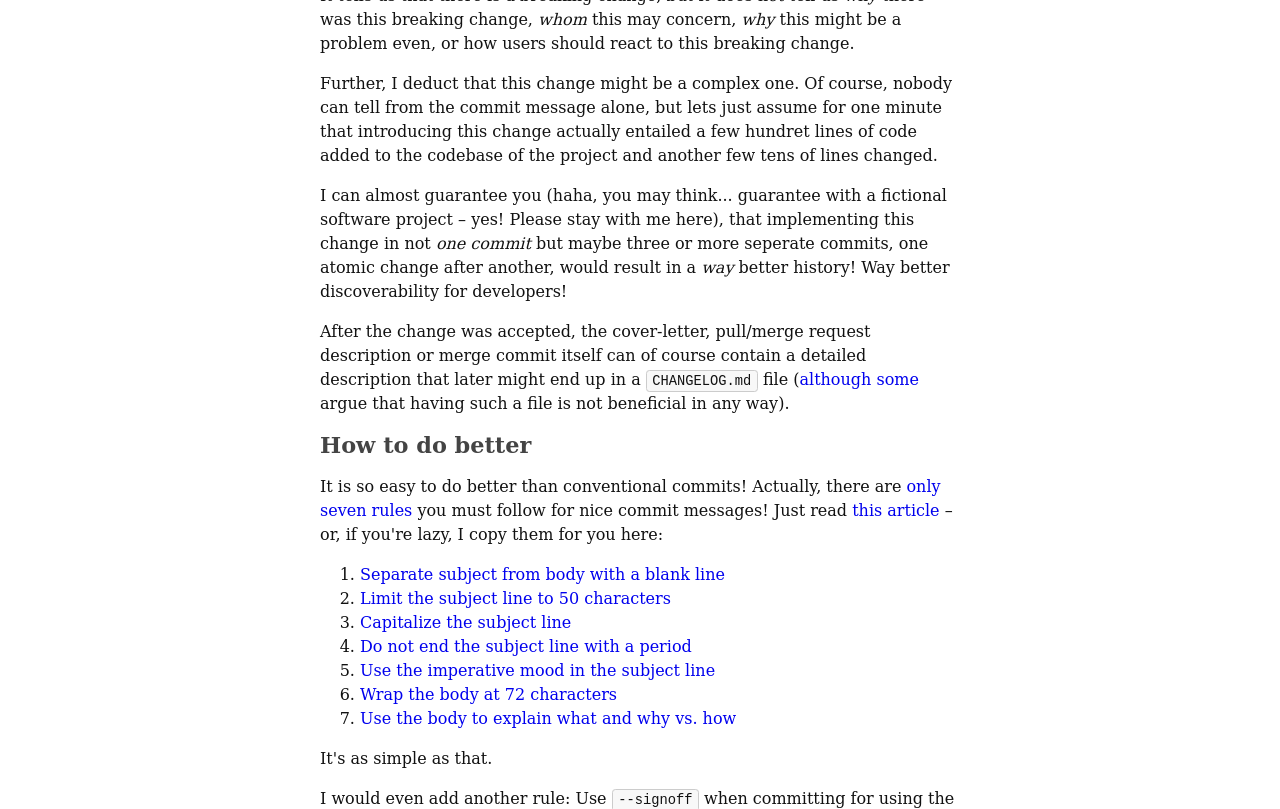Highlight the bounding box coordinates of the element that should be clicked to carry out the following instruction: "Click the link 'Separate subject from body with a blank line'". The coordinates must be given as four float numbers ranging from 0 to 1, i.e., [left, top, right, bottom].

[0.281, 0.699, 0.566, 0.722]